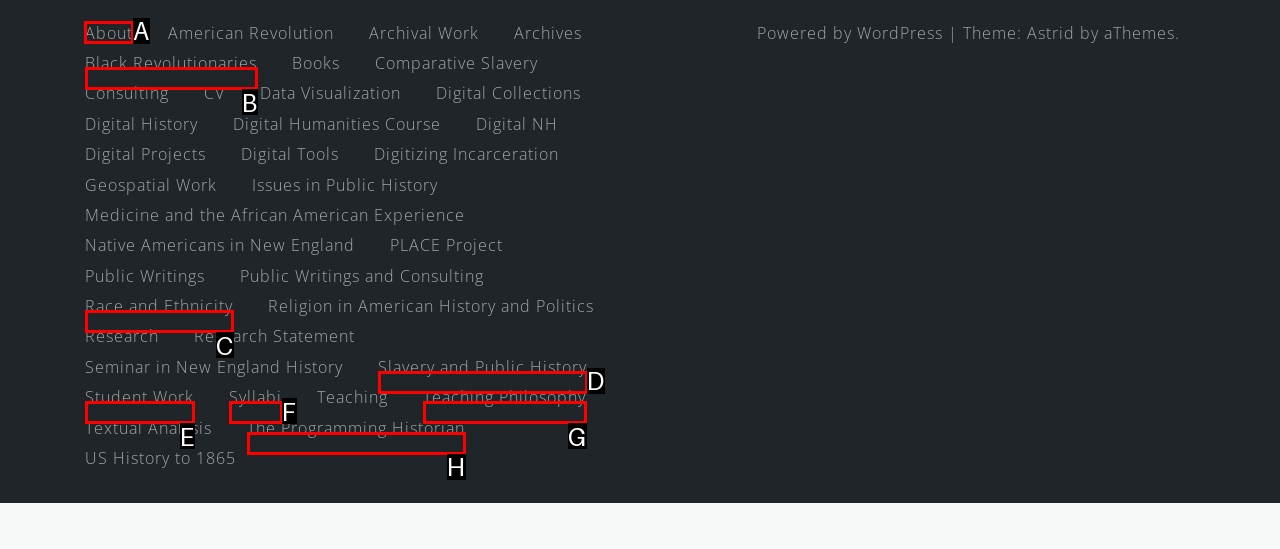Identify the correct UI element to click on to achieve the task: Click on the 'About' link. Provide the letter of the appropriate element directly from the available choices.

A